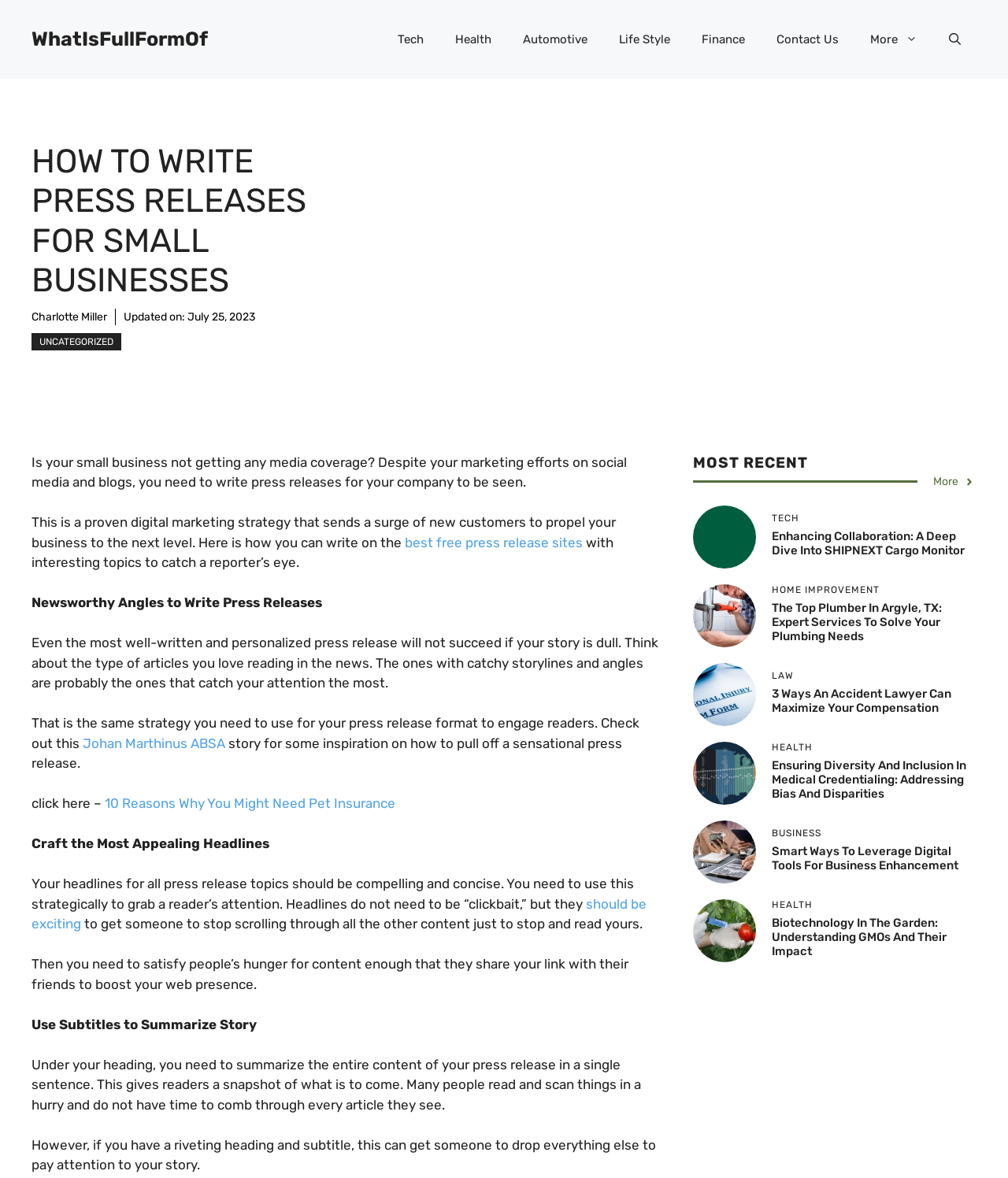Can you determine the main header of this webpage?

HOW TO WRITE PRESS RELEASES FOR SMALL BUSINESSES